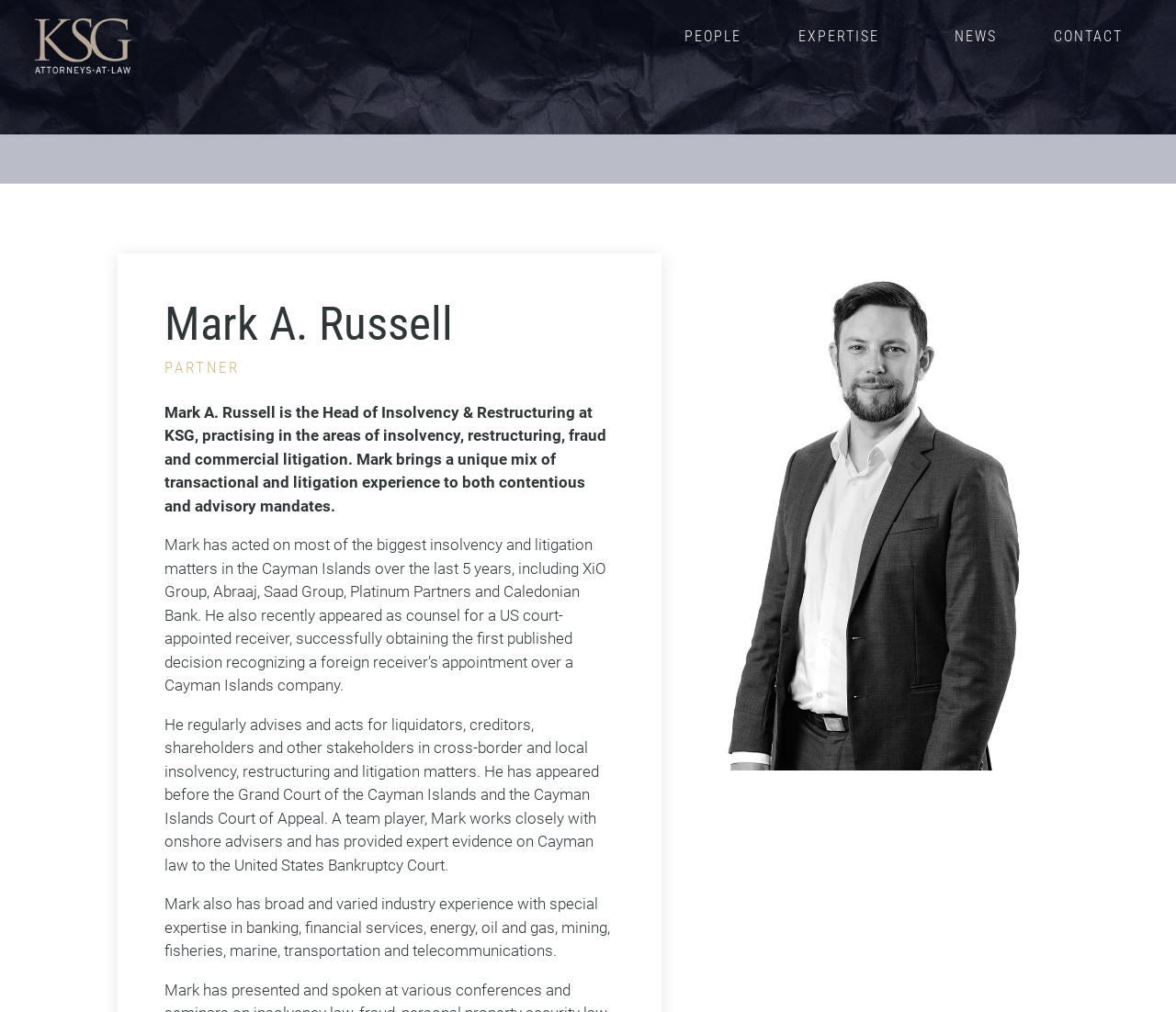Please respond in a single word or phrase: 
What is the type of image on the webpage?

Portrait